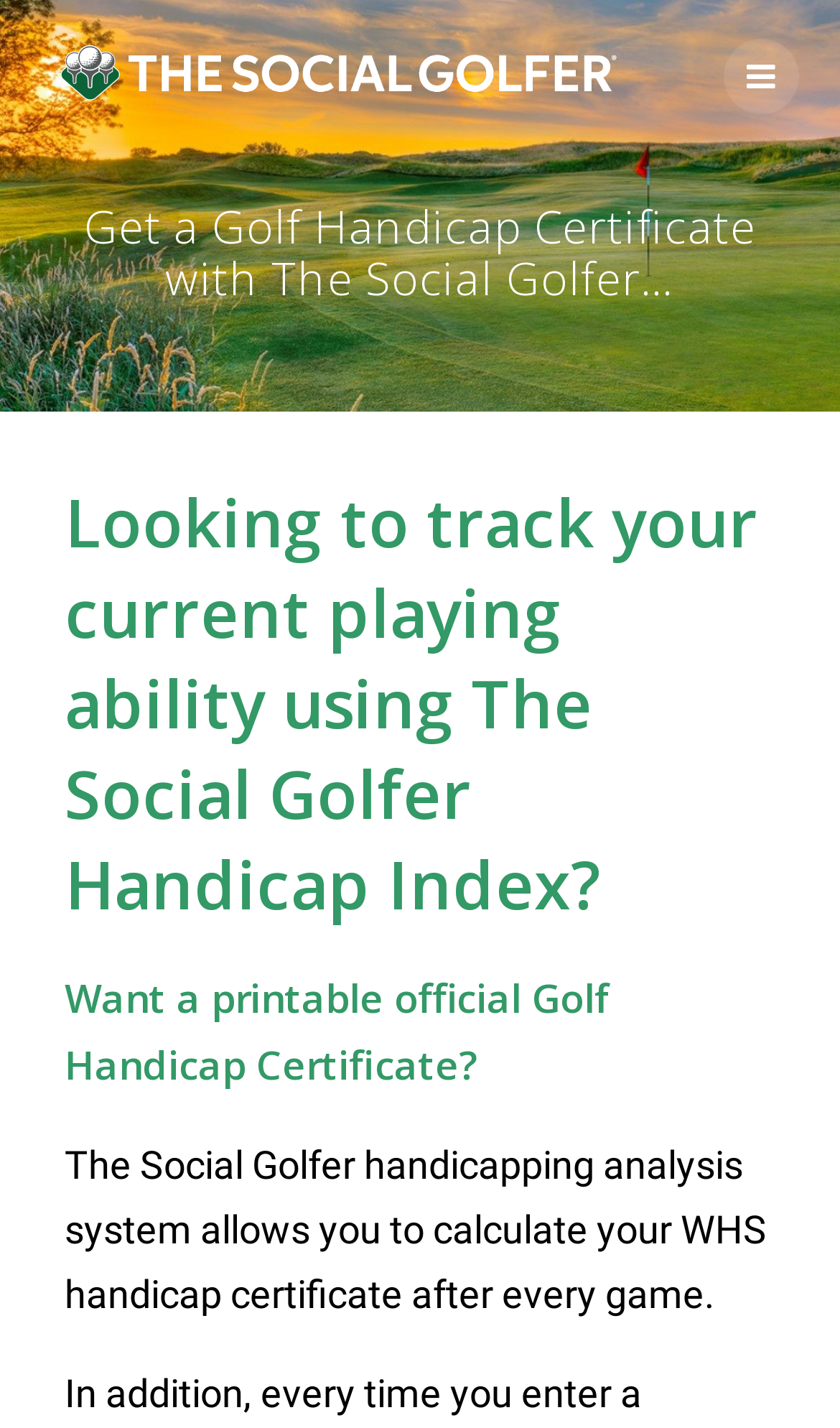What is the focus of the webpage?
Look at the screenshot and respond with one word or a short phrase.

Golf Handicap Certificate